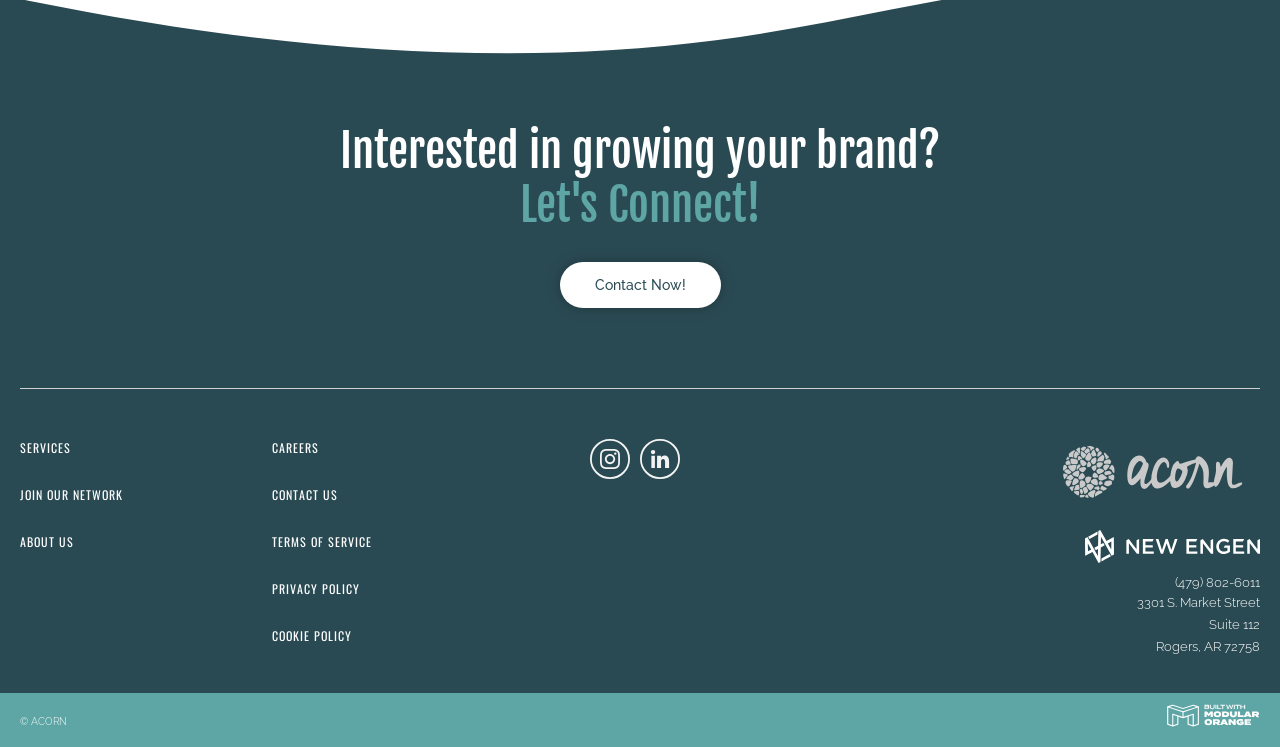Using the provided description Cookie Policy, find the bounding box coordinates for the UI element. Provide the coordinates in (top-left x, top-left y, bottom-right x, bottom-right y) format, ensuring all values are between 0 and 1.

[0.212, 0.839, 0.275, 0.862]